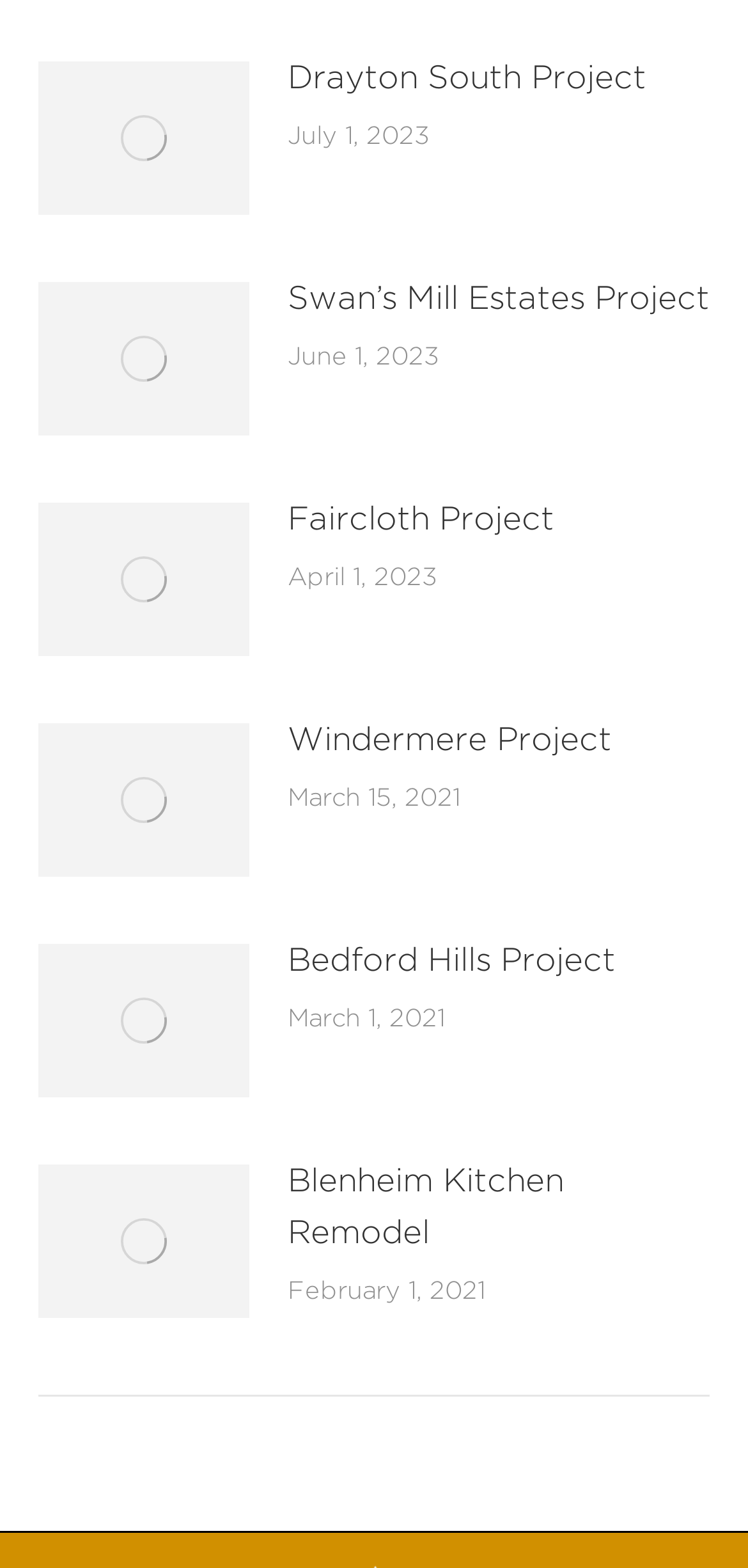Give the bounding box coordinates for the element described as: "aria-label="Post image"".

[0.051, 0.742, 0.333, 0.84]